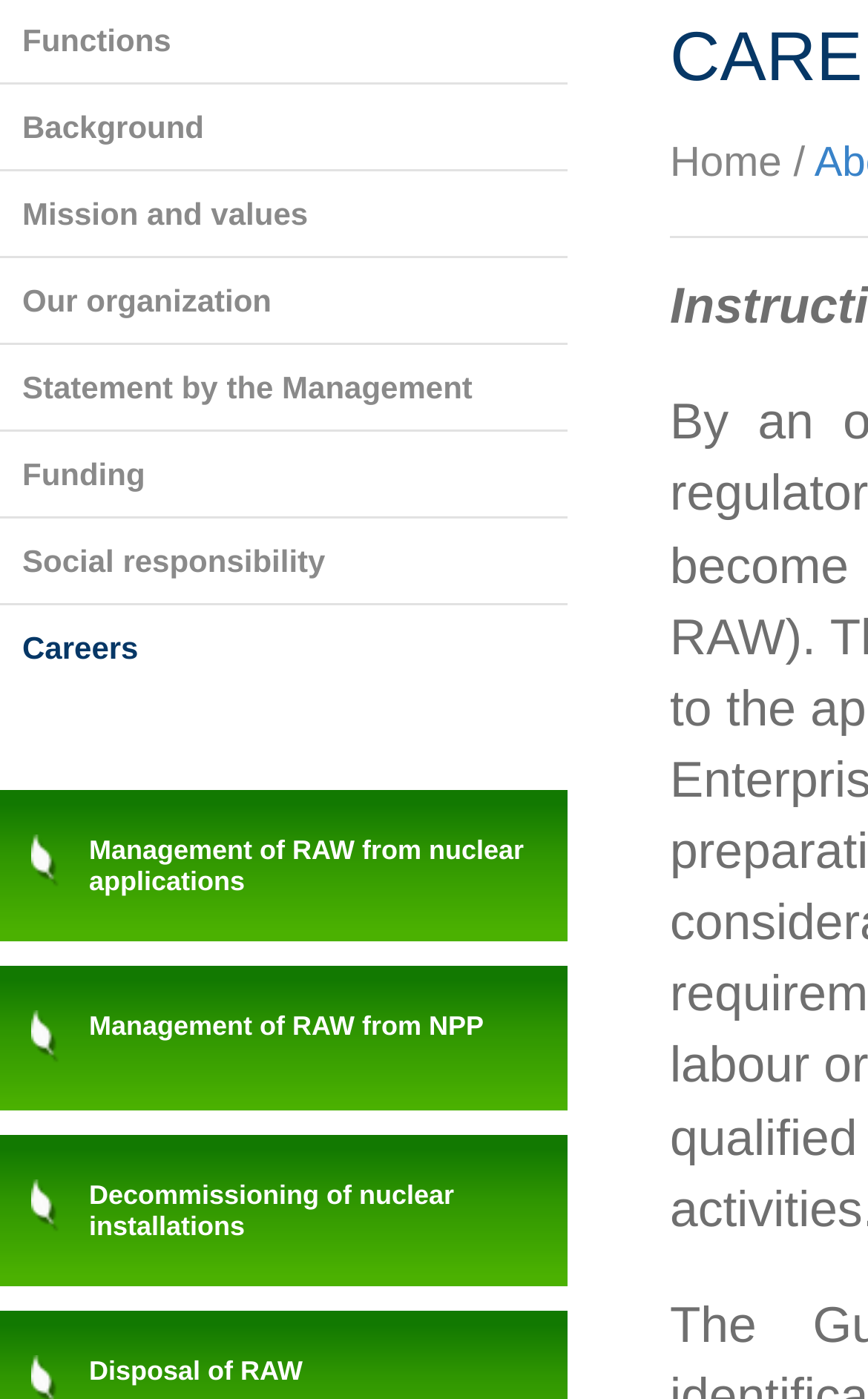Determine the bounding box coordinates of the UI element that matches the following description: "Decommissioning of nuclear installations". The coordinates should be four float numbers between 0 and 1 in the format [left, top, right, bottom].

[0.026, 0.843, 0.628, 0.888]